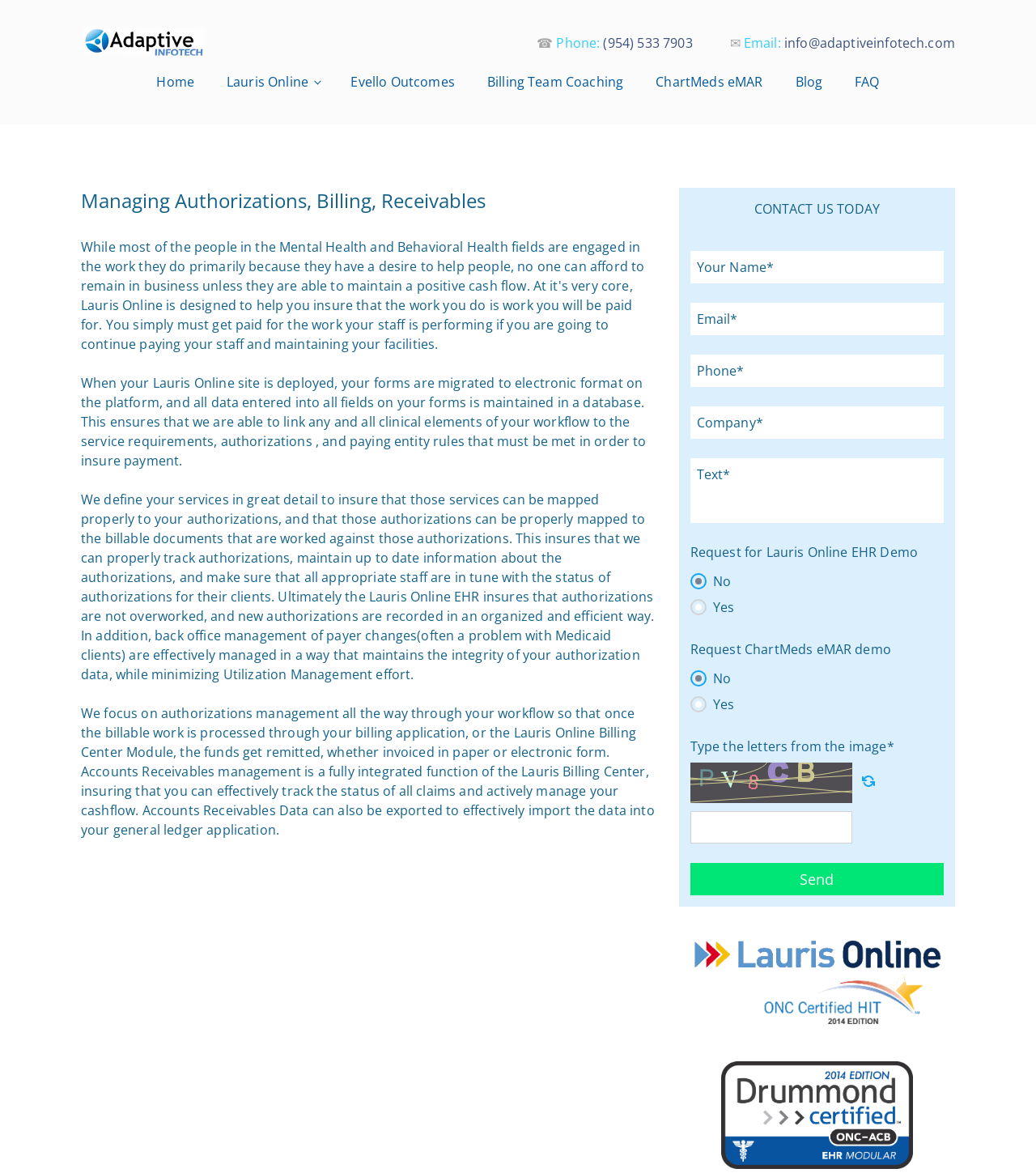Please indicate the bounding box coordinates of the element's region to be clicked to achieve the instruction: "Enter your name in the 'Your Name*' field". Provide the coordinates as four float numbers between 0 and 1, i.e., [left, top, right, bottom].

[0.666, 0.214, 0.911, 0.241]